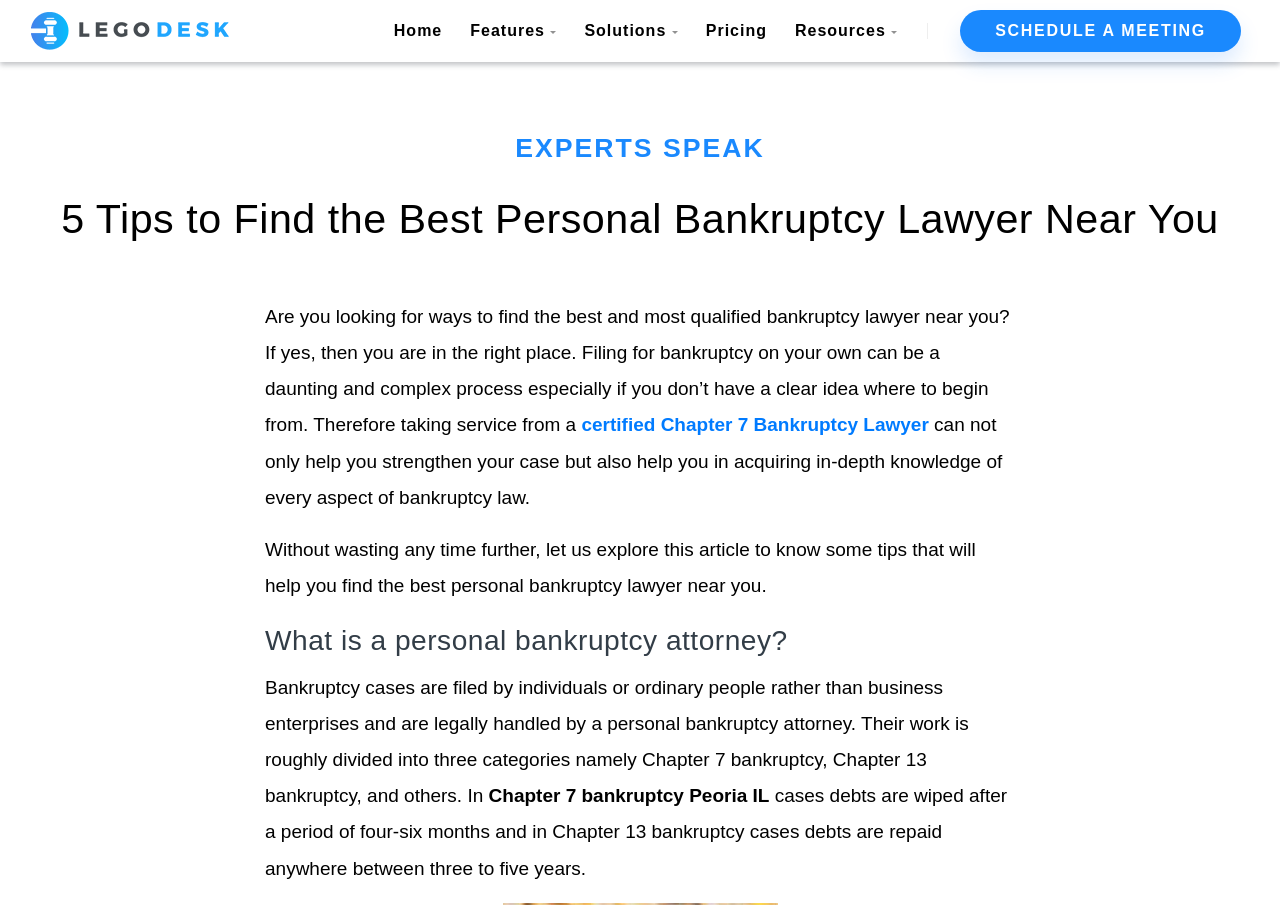Provide an in-depth caption for the elements present on the webpage.

This webpage is about finding the best personal bankruptcy lawyer near you. At the top left, there is a logo of "Legodesk" with a link to the website. Next to it, there are five navigation links: "Home", "Features", "Solutions", "Pricing", and "Resources", which are aligned horizontally. On the top right, there is a call-to-action link "SCHEDULE A MEETING".

Below the navigation links, there is a header section with a link "EXPERTS SPEAK" and a heading that reads "5 Tips to Find the Best Personal Bankruptcy Lawyer Near You". 

The main content of the webpage starts with a paragraph that explains the importance of finding a qualified bankruptcy lawyer. It is followed by a link to a "certified Chapter 7 Bankruptcy Lawyer" and another paragraph that highlights the benefits of hiring a bankruptcy lawyer.

Further down, there is a heading "What is a personal bankruptcy attorney?" followed by a paragraph that explains the role of a personal bankruptcy attorney and the different types of bankruptcy cases they handle, including Chapter 7 and Chapter 13 bankruptcy. There is also a mention of "Chapter 7 bankruptcy Peoria IL" with no clear context.